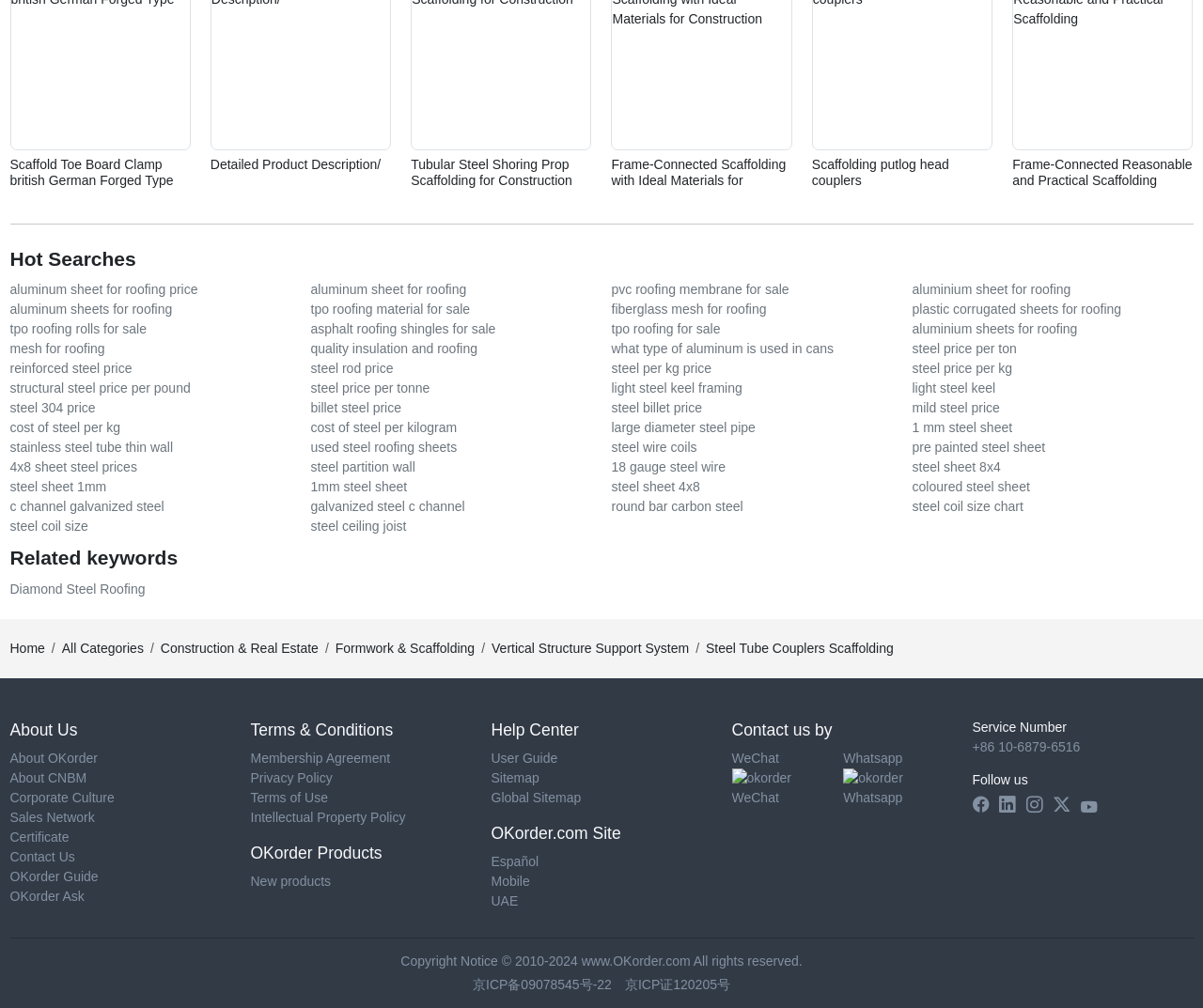What is the company name behind the website?
Please use the visual content to give a single word or phrase answer.

OKorder